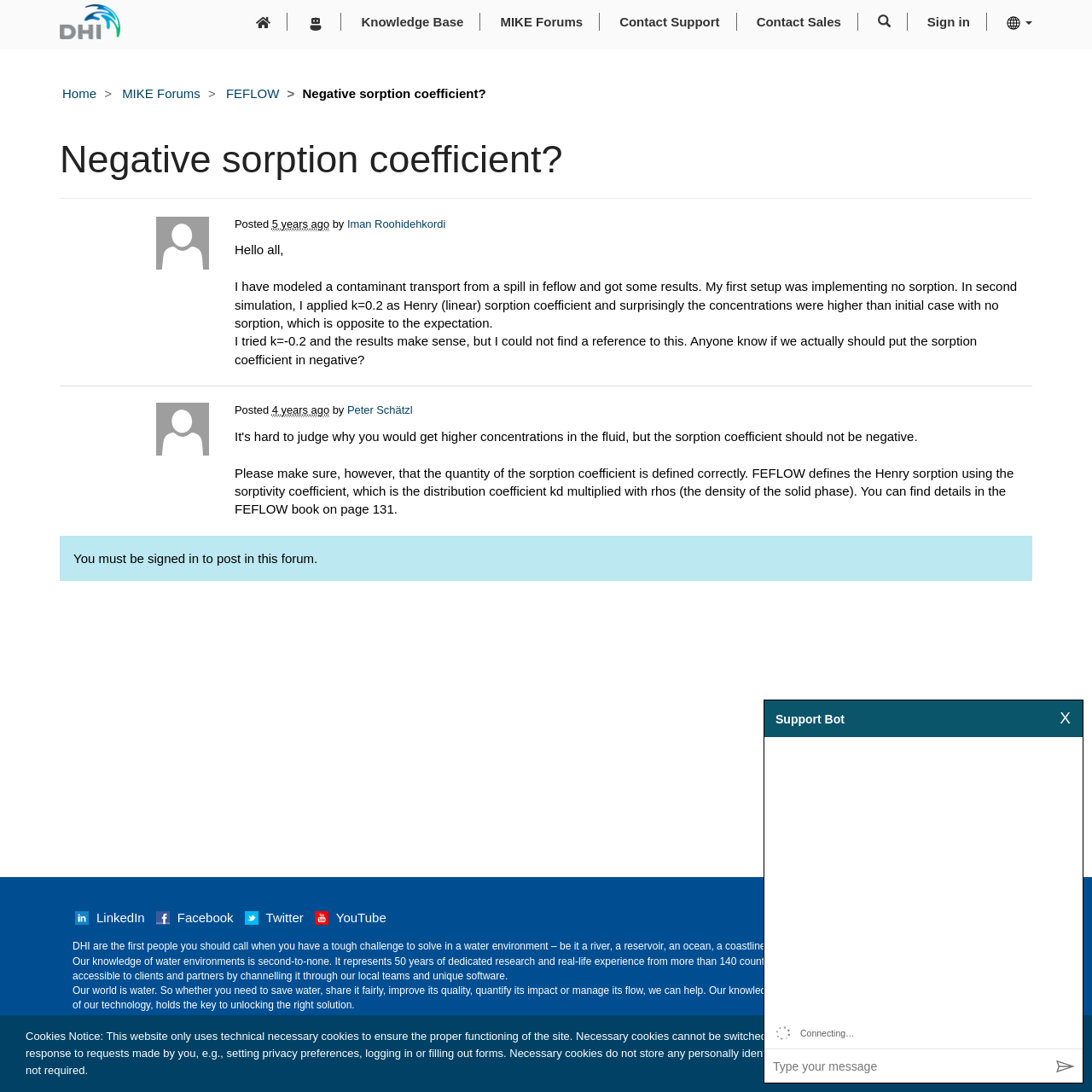Pinpoint the bounding box coordinates of the clickable element needed to complete the instruction: "Go to the 'Home' page". The coordinates should be provided as four float numbers between 0 and 1: [left, top, right, bottom].

[0.223, 0.0, 0.26, 0.039]